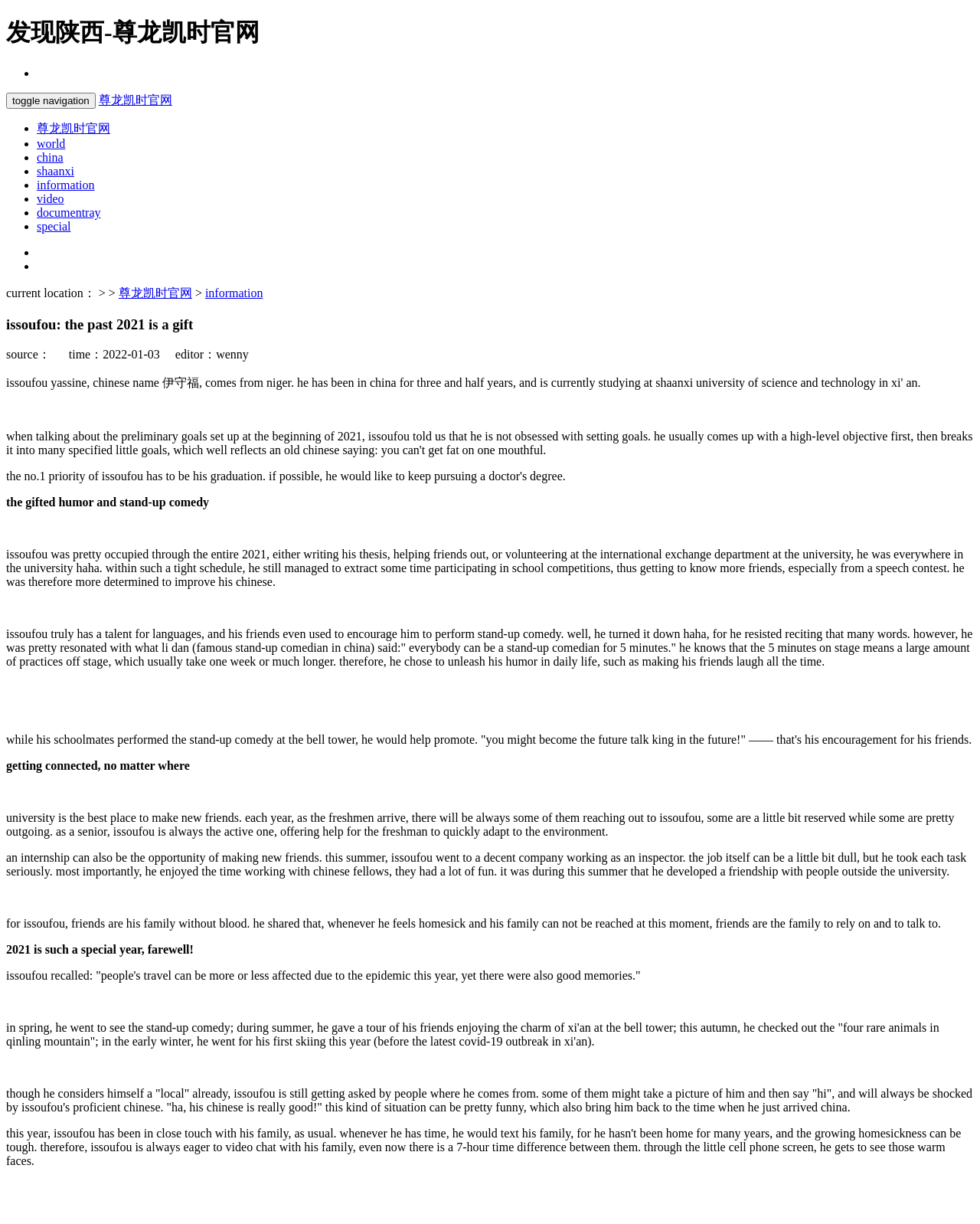Using the provided description 尊龙凯时官网, find the bounding box coordinates for the UI element. Provide the coordinates in (top-left x, top-left y, bottom-right x, bottom-right y) format, ensuring all values are between 0 and 1.

[0.038, 0.099, 0.112, 0.11]